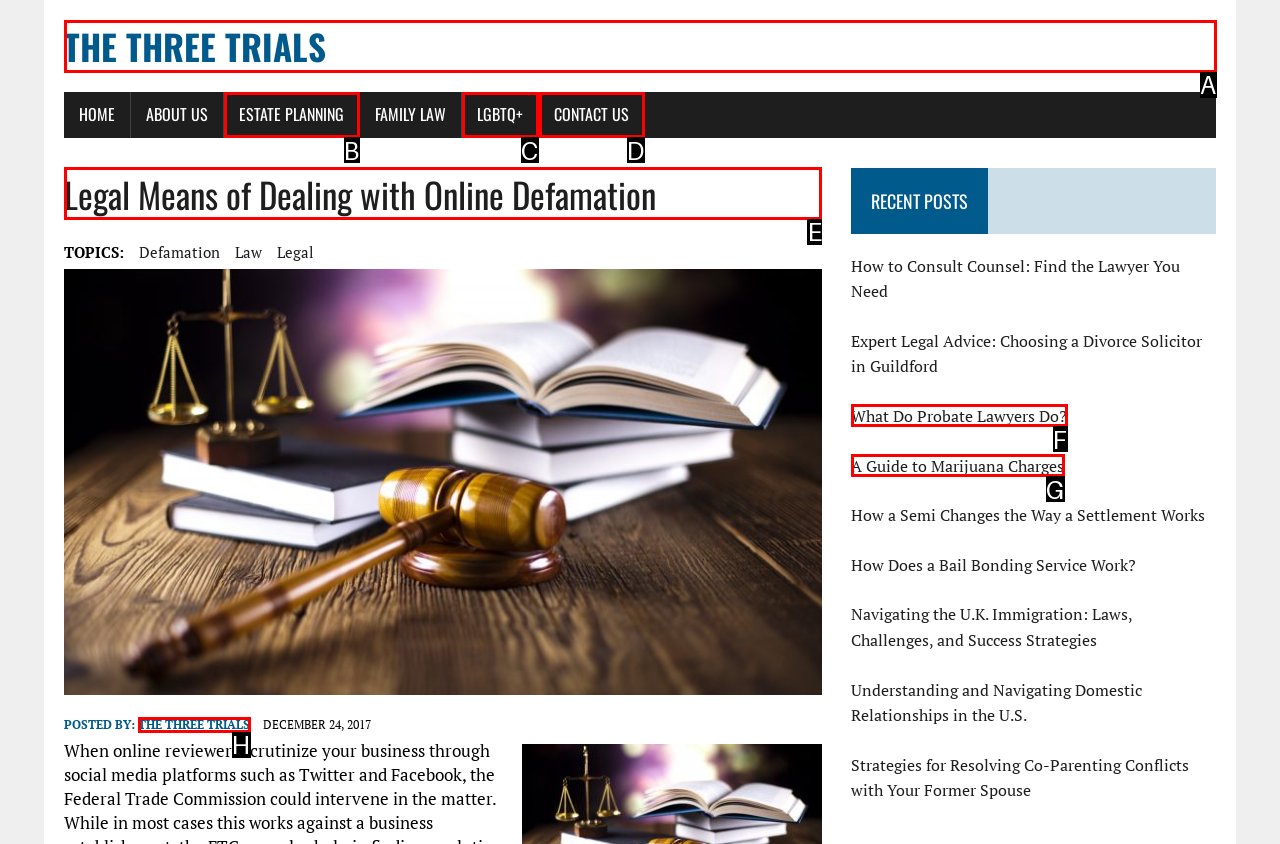Tell me the letter of the UI element I should click to accomplish the task: Read the 'Legal Means of Dealing with Online Defamation' heading based on the choices provided in the screenshot.

E